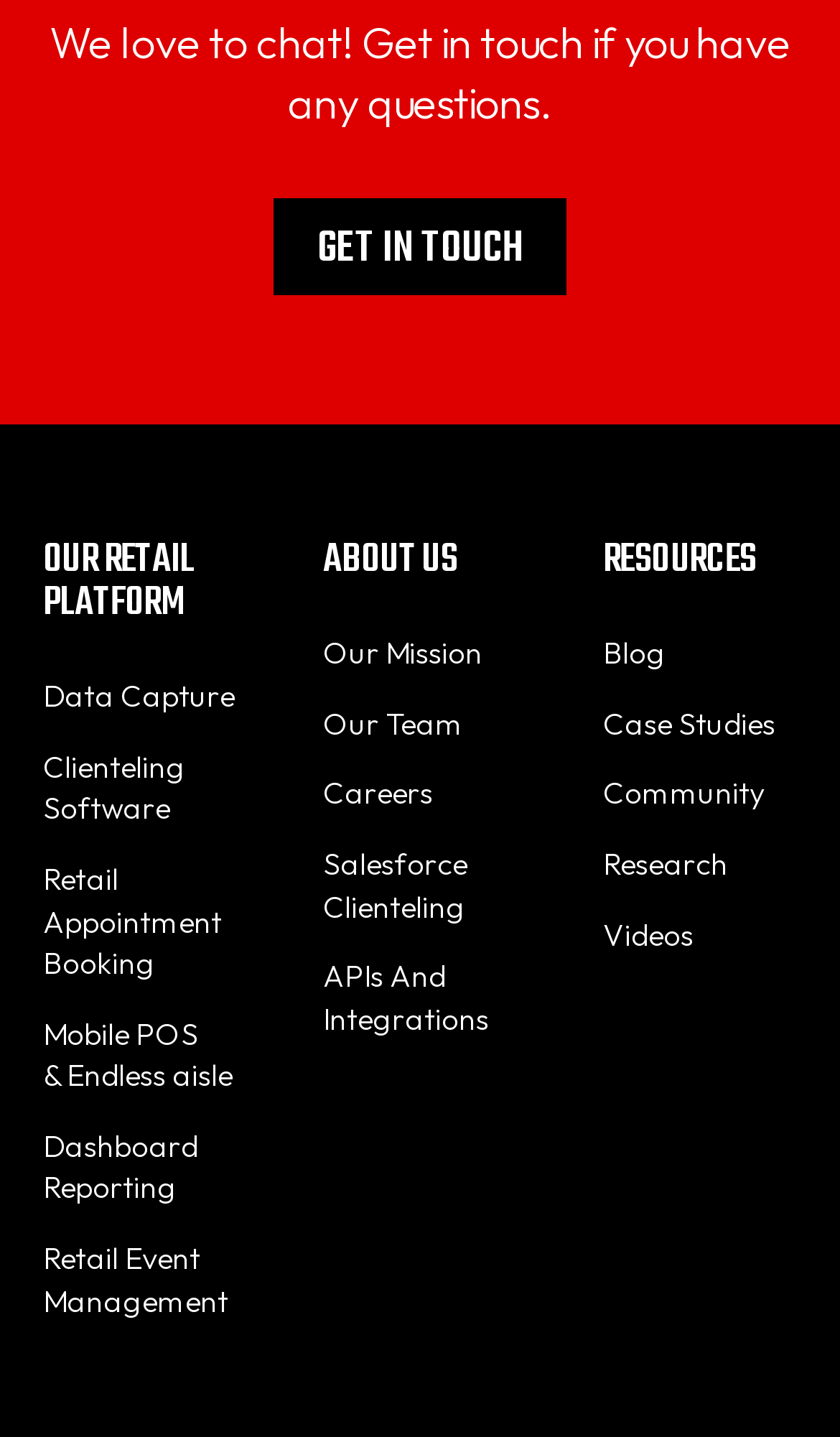Find and provide the bounding box coordinates for the UI element described with: "APIs And Integrations".

[0.385, 0.66, 0.615, 0.731]